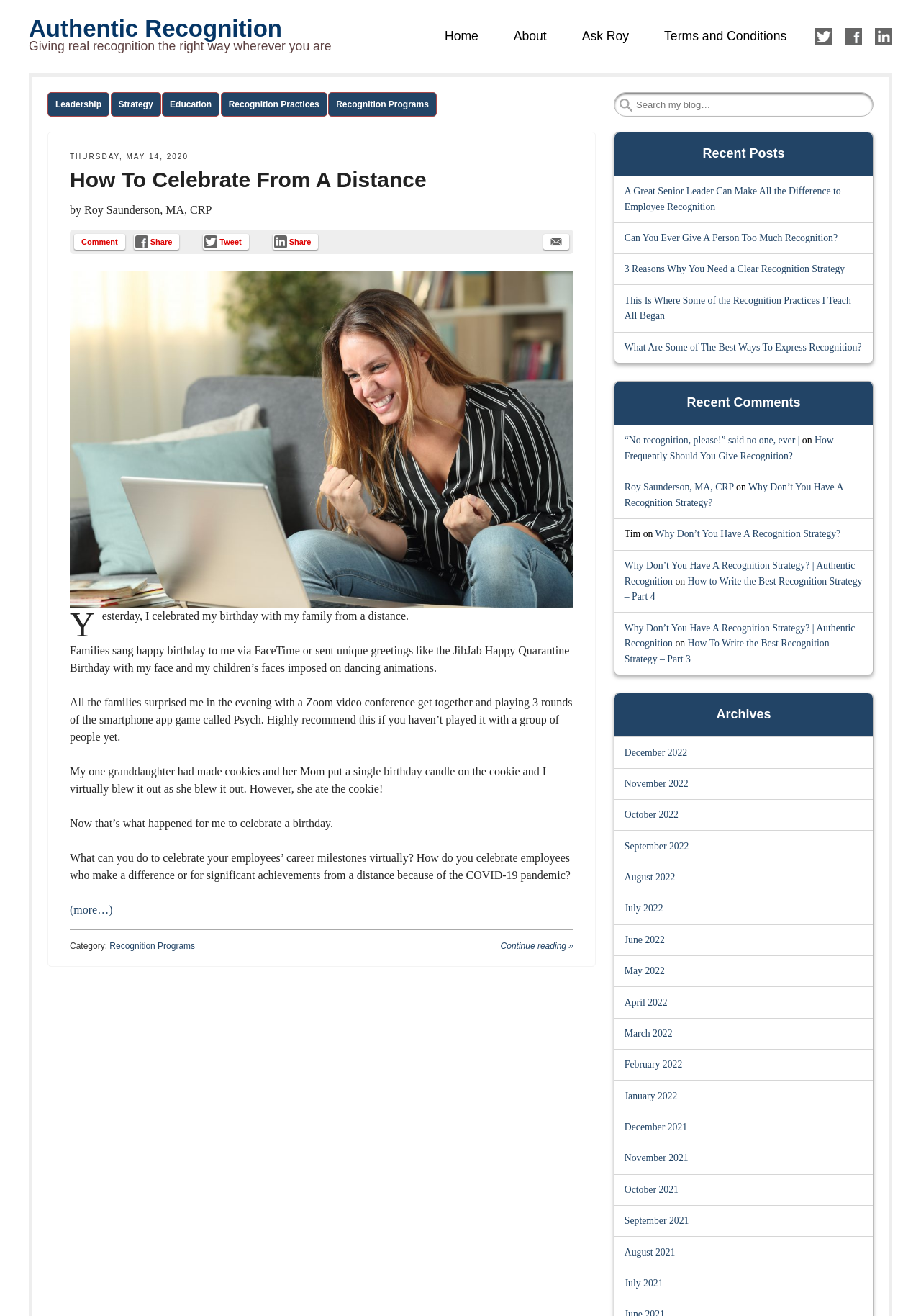Please provide the bounding box coordinates for the element that needs to be clicked to perform the following instruction: "Follow me on Twitter". The coordinates should be given as four float numbers between 0 and 1, i.e., [left, top, right, bottom].

[0.885, 0.022, 0.904, 0.035]